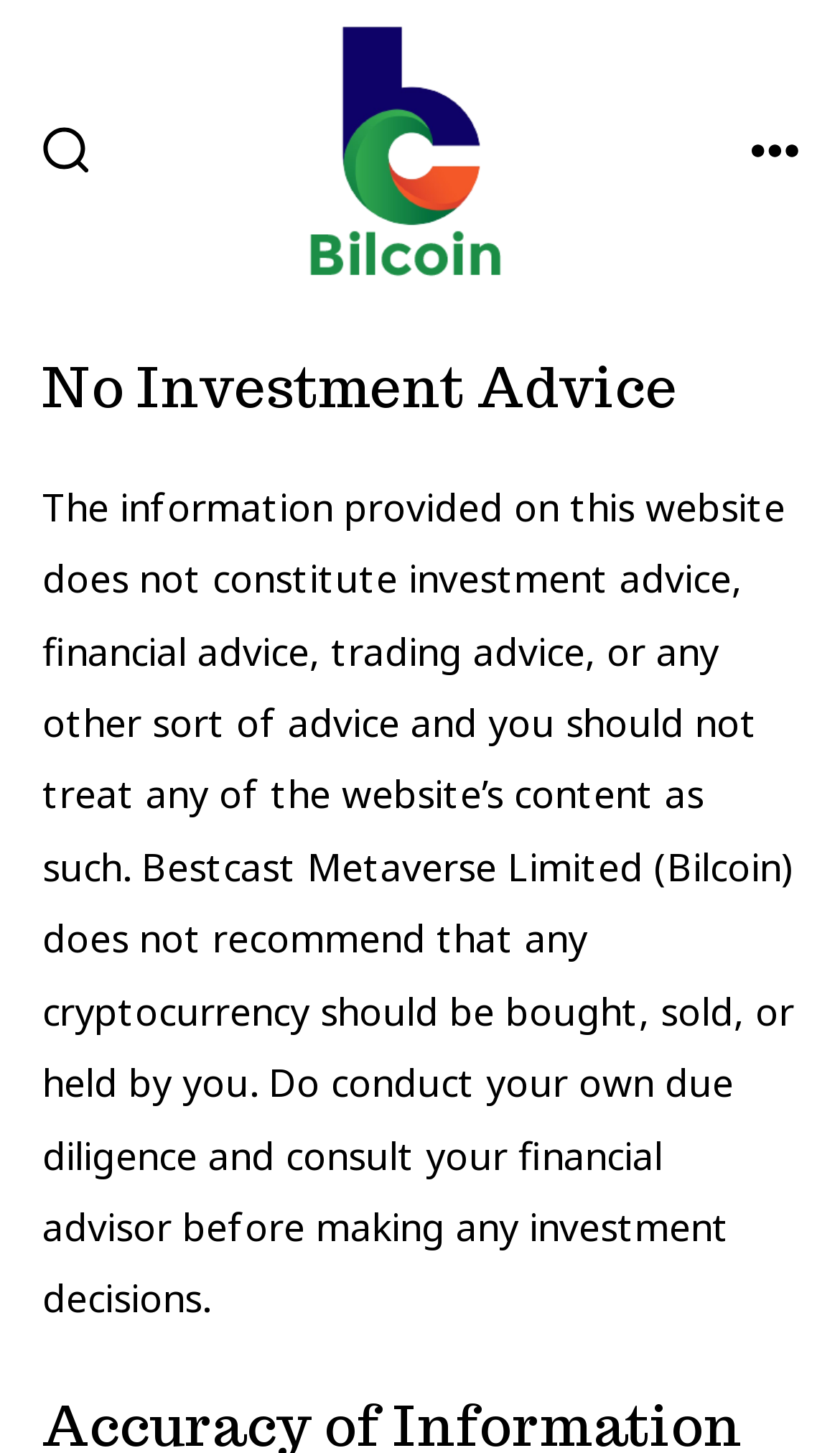What is the name of the company mentioned on the website?
Using the image, elaborate on the answer with as much detail as possible.

The company name is mentioned in the disclaimer text, which states that Bestcast Metaverse Limited, also referred to as Bilcoin, does not recommend that any cryptocurrency should be bought, sold, or held by the user.